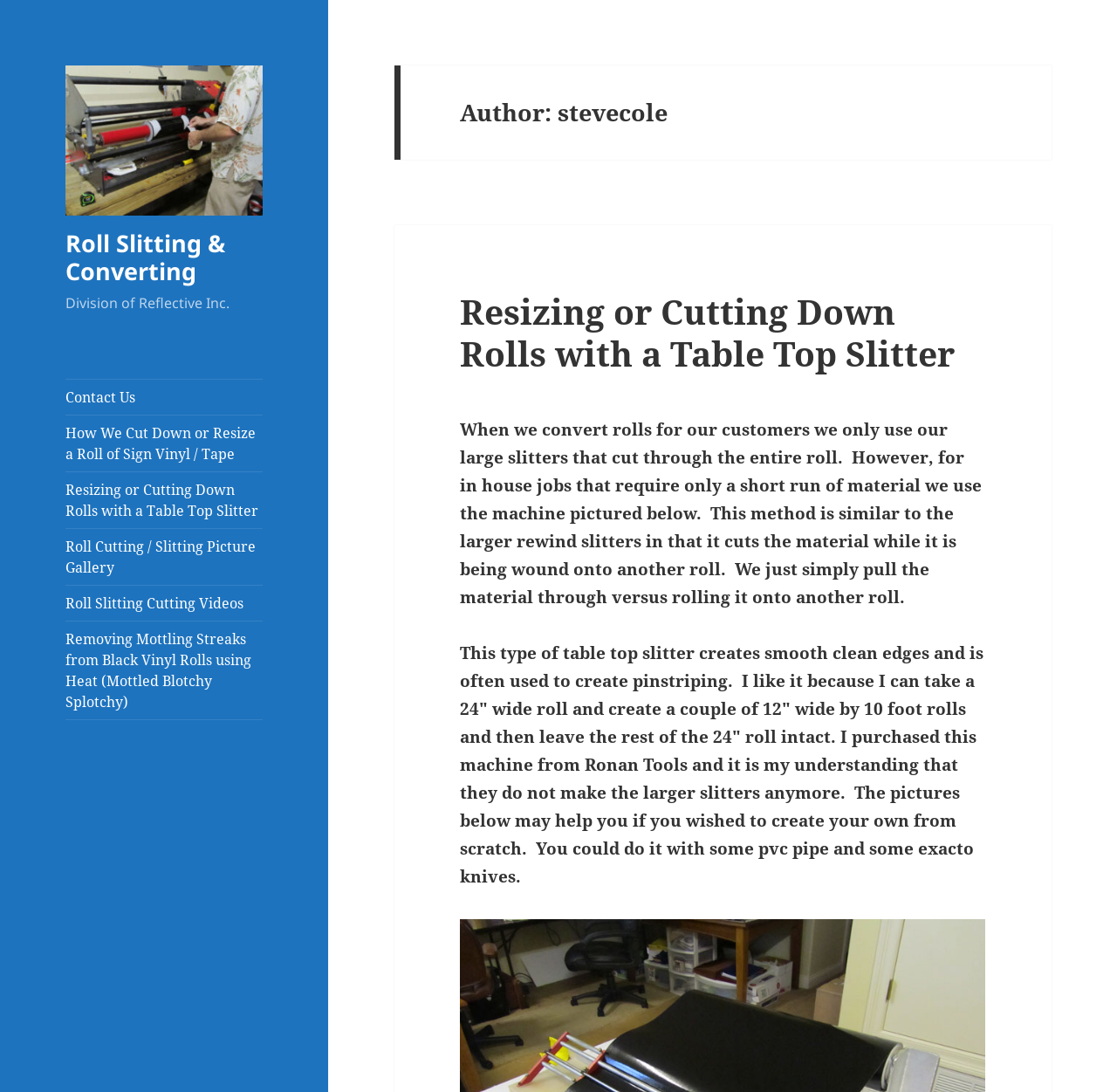Please identify the bounding box coordinates of where to click in order to follow the instruction: "Click on the 'Roll Slitting & Converting' image".

[0.059, 0.06, 0.235, 0.197]